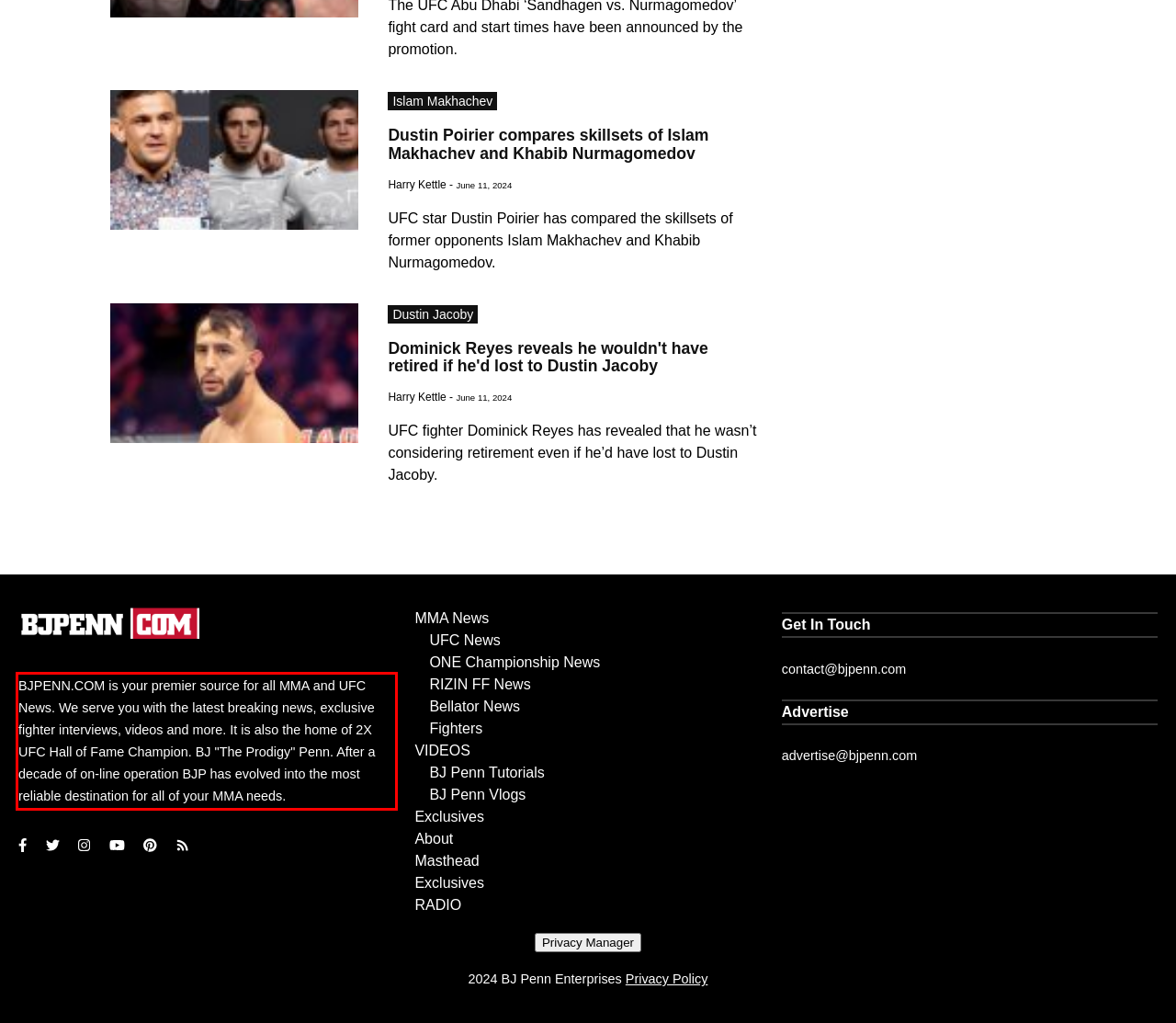Given a screenshot of a webpage containing a red rectangle bounding box, extract and provide the text content found within the red bounding box.

BJPENN.COM is your premier source for all MMA and UFC News. We serve you with the latest breaking news, exclusive fighter interviews, videos and more. It is also the home of 2X UFC Hall of Fame Champion. BJ "The Prodigy" Penn. After a decade of on-line operation BJP has evolved into the most reliable destination for all of your MMA needs.